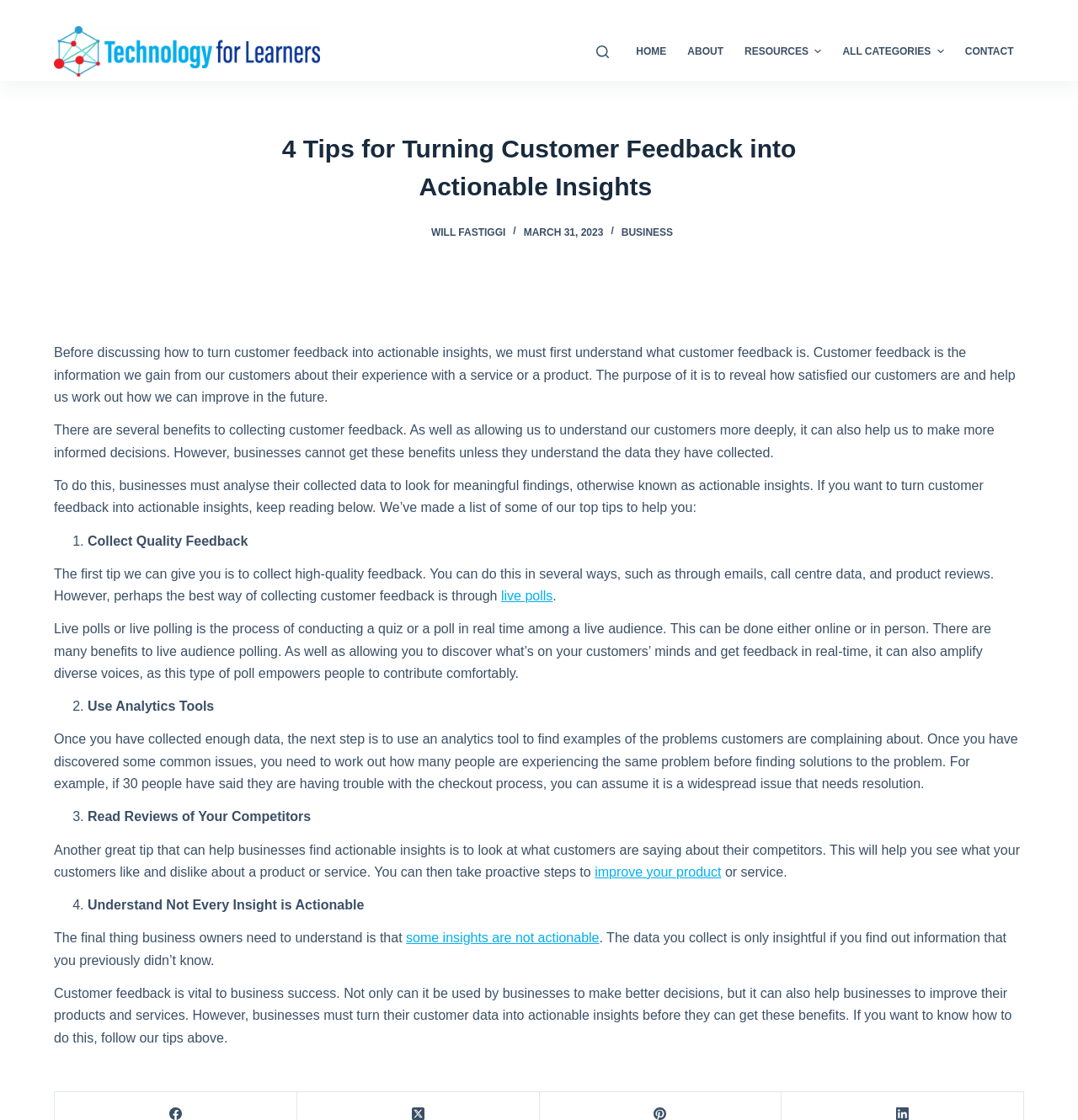Please indicate the bounding box coordinates of the element's region to be clicked to achieve the instruction: "Click the 'Will Fastiggi' link". Provide the coordinates as four float numbers between 0 and 1, i.e., [left, top, right, bottom].

[0.376, 0.198, 0.395, 0.216]